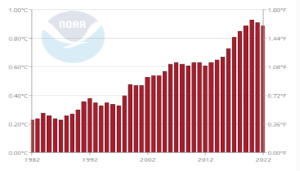Provide a thorough description of the image.

This image presents a bar graph depicting the yearly temperatures from 1979 to 2019, showcasing the trend in global land and ocean temperatures. The data is represented in degrees Celsius, with the vertical axis illustrating temperature anomalies. The bars illustrate annual temperature fluctuations, with a noticeable upward trend over the years. The background features the NOAA logo, indicating that this data is sourced from the National Oceanic and Atmospheric Administration. The graph highlights significant temperature increases, particularly in recent years, making it a vital visual for understanding climate change patterns.